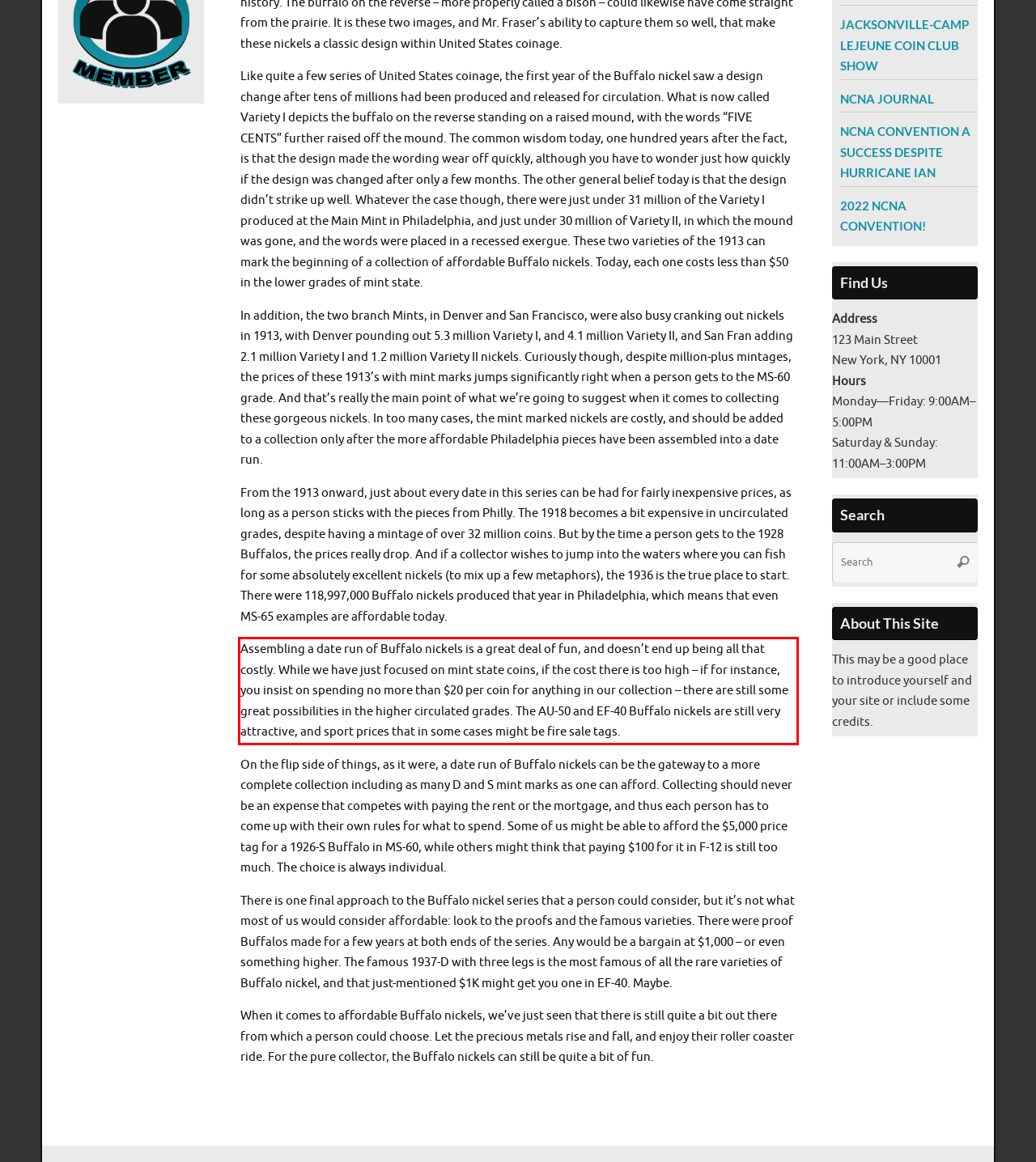Given a webpage screenshot, locate the red bounding box and extract the text content found inside it.

Assembling a date run of Buffalo nickels is a great deal of fun, and doesn’t end up being all that costly. While we have just focused on mint state coins, if the cost there is too high – if for instance, you insist on spending no more than $20 per coin for anything in our collection – there are still some great possibilities in the higher circulated grades. The AU-50 and EF-40 Buffalo nickels are still very attractive, and sport prices that in some cases might be fire sale tags.